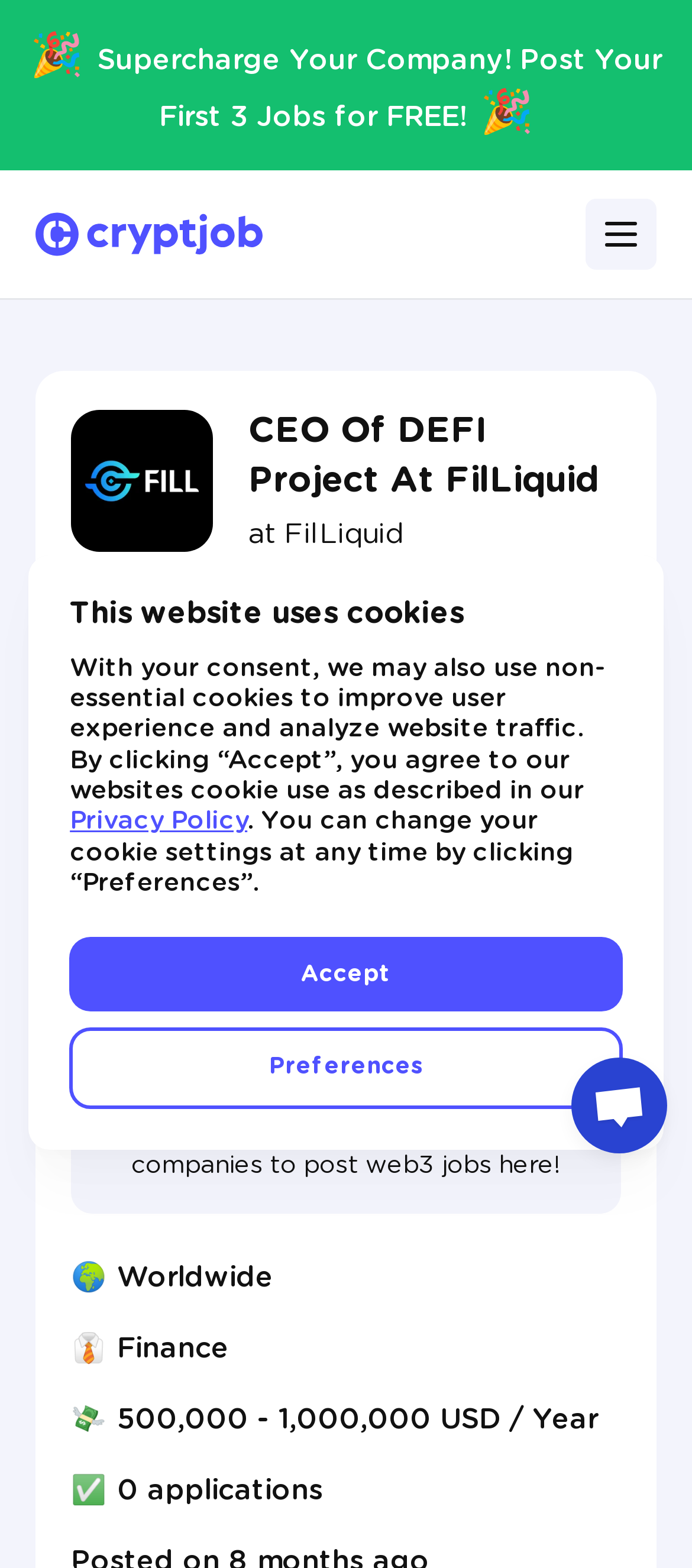Reply to the question with a single word or phrase:
What is the salary range of the current job posting?

500,000 - 1,000,000 USD / Year